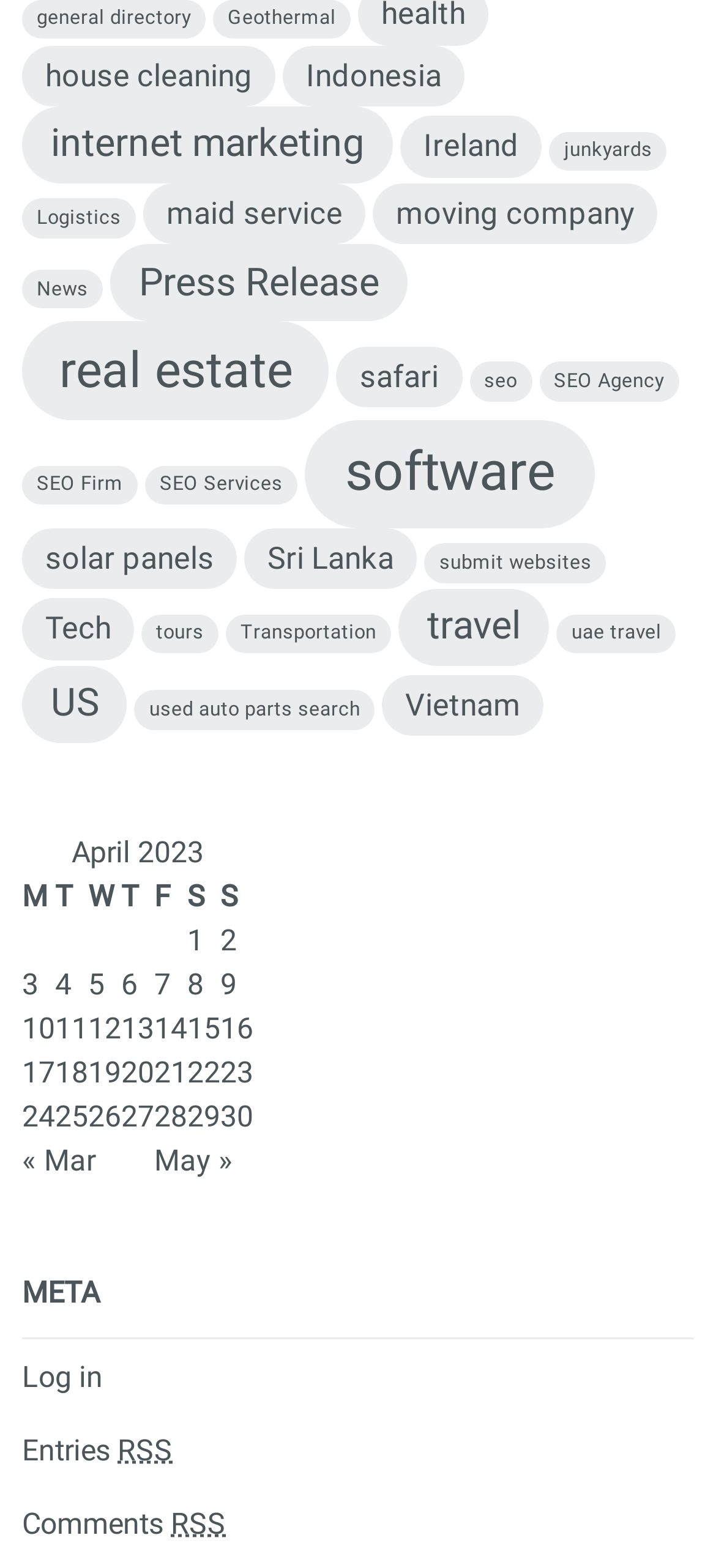Determine the coordinates of the bounding box that should be clicked to complete the instruction: "view posts published on April 1, 2023". The coordinates should be represented by four float numbers between 0 and 1: [left, top, right, bottom].

[0.262, 0.588, 0.285, 0.61]